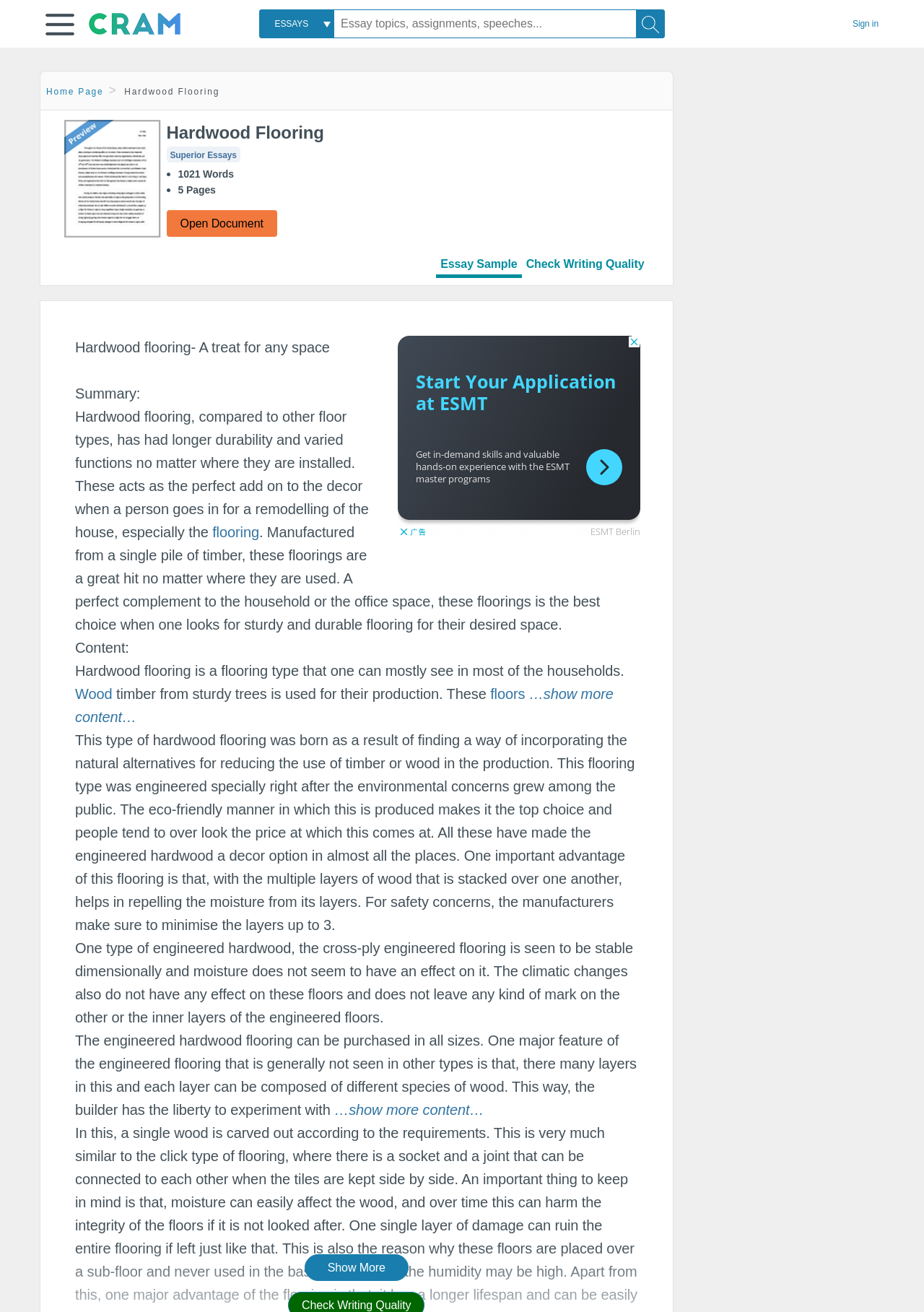Determine the bounding box coordinates for the area you should click to complete the following instruction: "Sign in to the website".

[0.923, 0.014, 0.951, 0.022]